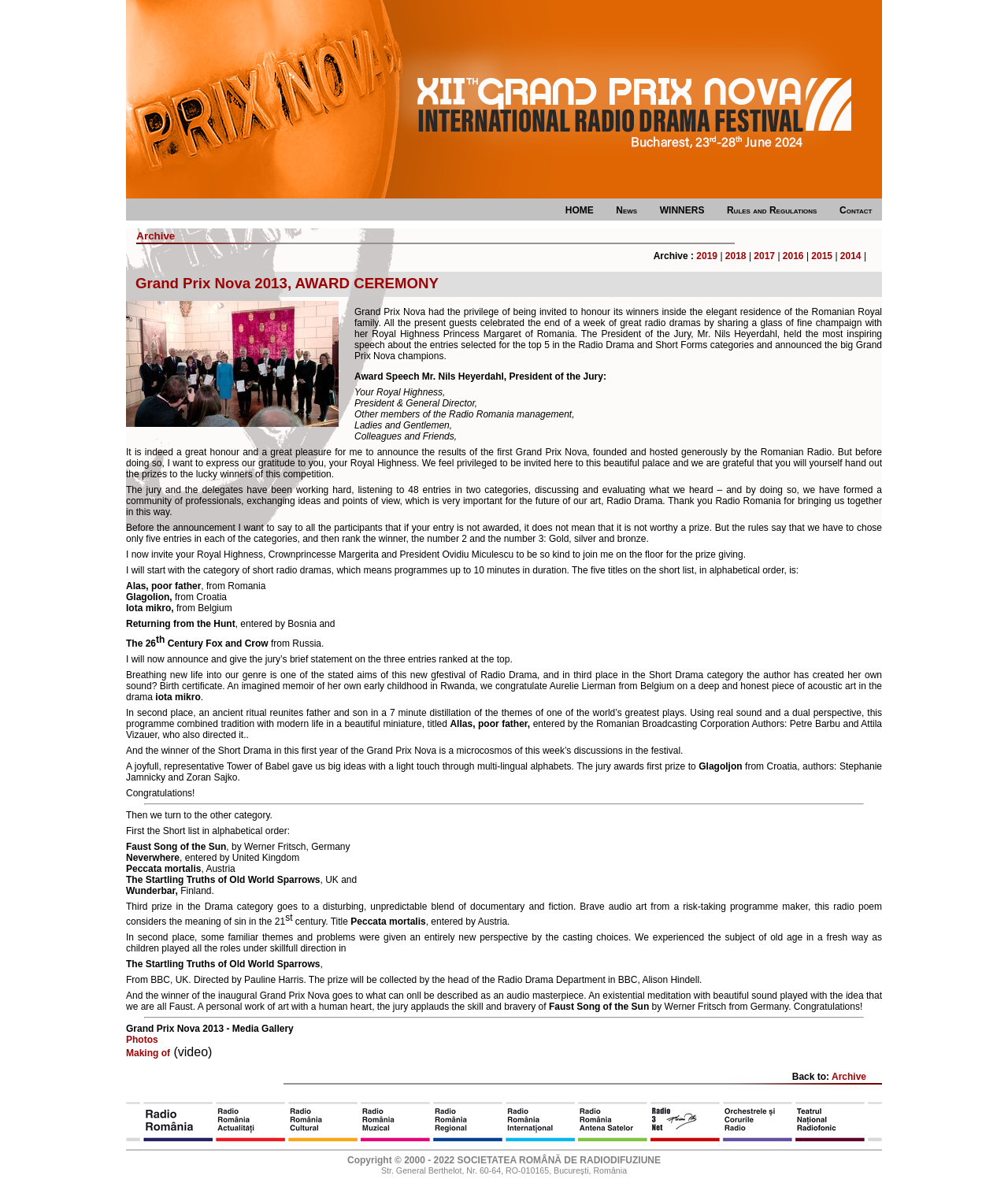Bounding box coordinates are specified in the format (top-left x, top-left y, bottom-right x, bottom-right y). All values are floating point numbers bounded between 0 and 1. Please provide the bounding box coordinate of the region this sentence describes: Rules and Regulations

[0.721, 0.171, 0.811, 0.18]